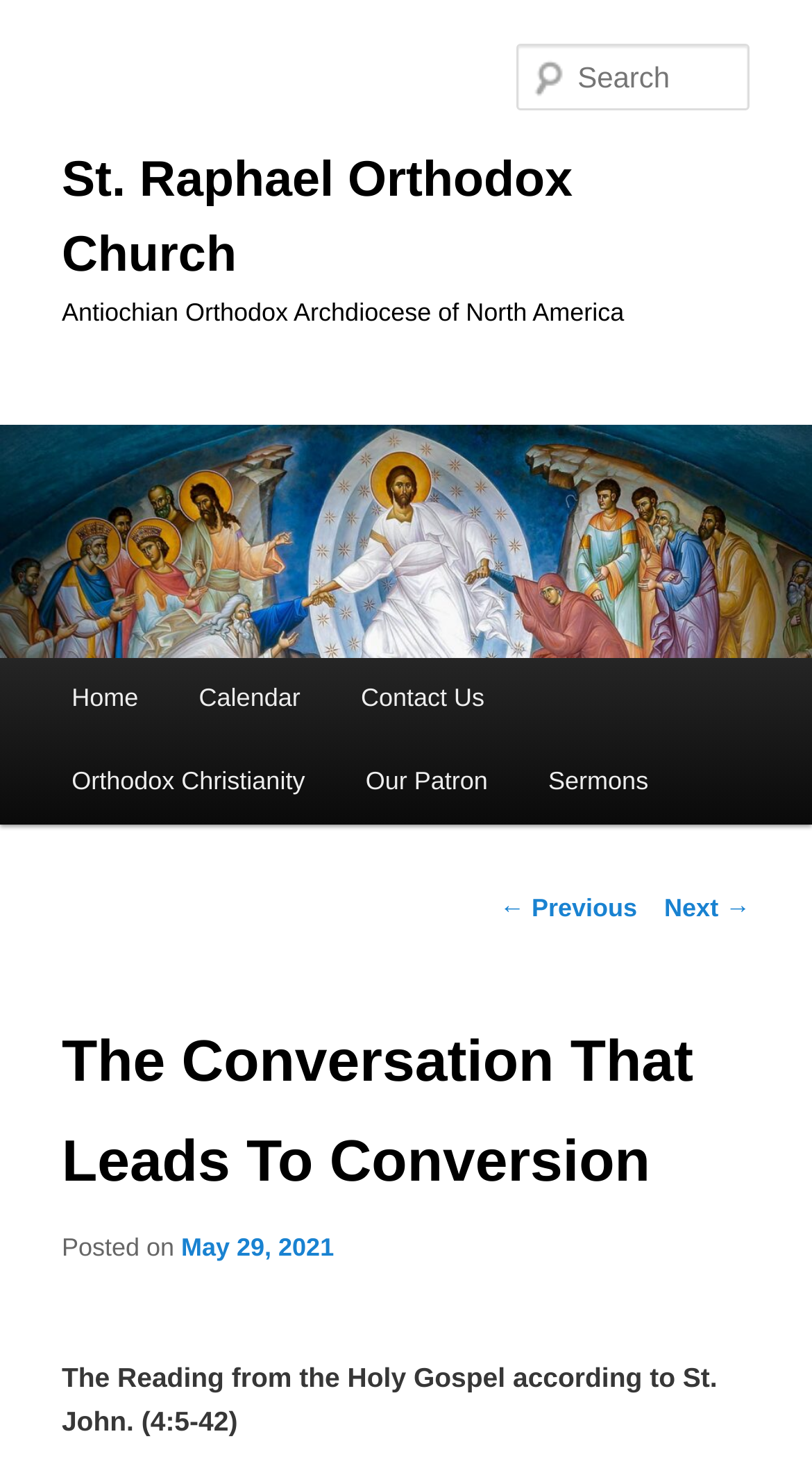Locate the bounding box coordinates of the element you need to click to accomplish the task described by this instruction: "Learn about Orthodox Christianity".

[0.051, 0.5, 0.413, 0.556]